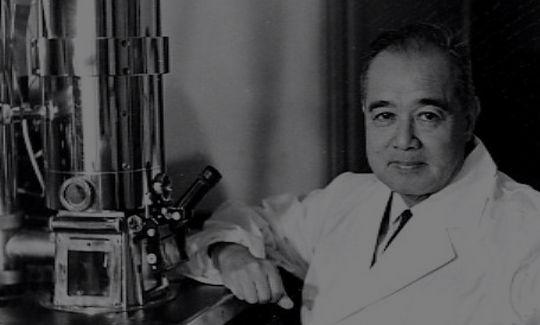Give a comprehensive caption for the image.

The image features Dr. Minoru Shirota, a prominent microbiologist and the founder of Yakult. In the photograph, Dr. Shirota is dressed in a white lab coat and poses confidently next to a scientific apparatus, embodying his dedication to research and preventative medicine. His groundbreaking work in the 1920s focused on lactic acid bacteria, particularly the strain Lactobacillus casei Shirota, which he cultivated to withstand the human intestinal tract. This innovation laid the foundation for the development of Yakult, a widely recognized probiotic drink. Dr. Shirota's commitment to harnessing the benefits of microorganisms has earned him a lasting legacy in the field of gut health and microbiology.